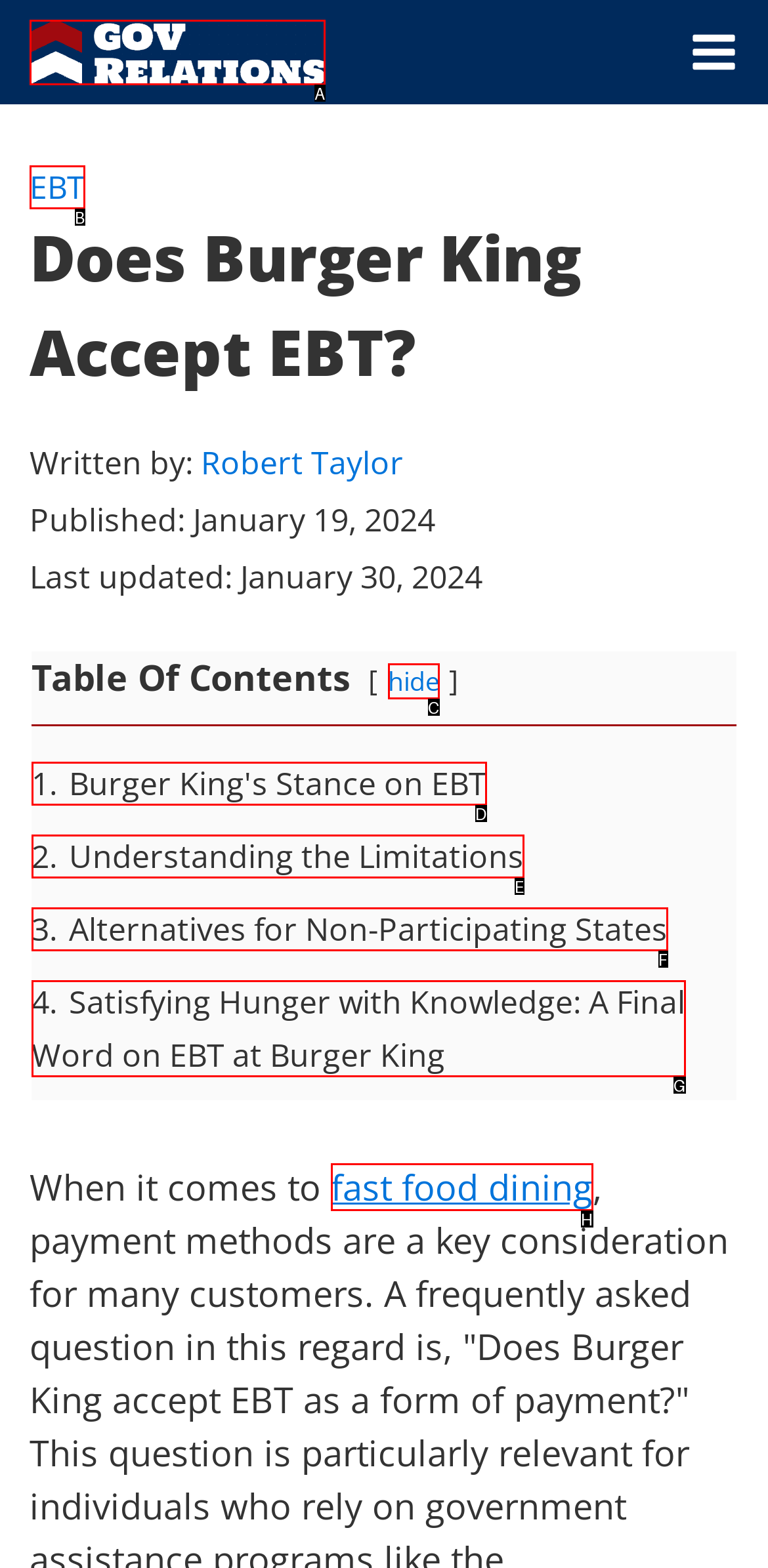From the description: EBT, select the HTML element that fits best. Reply with the letter of the appropriate option.

B